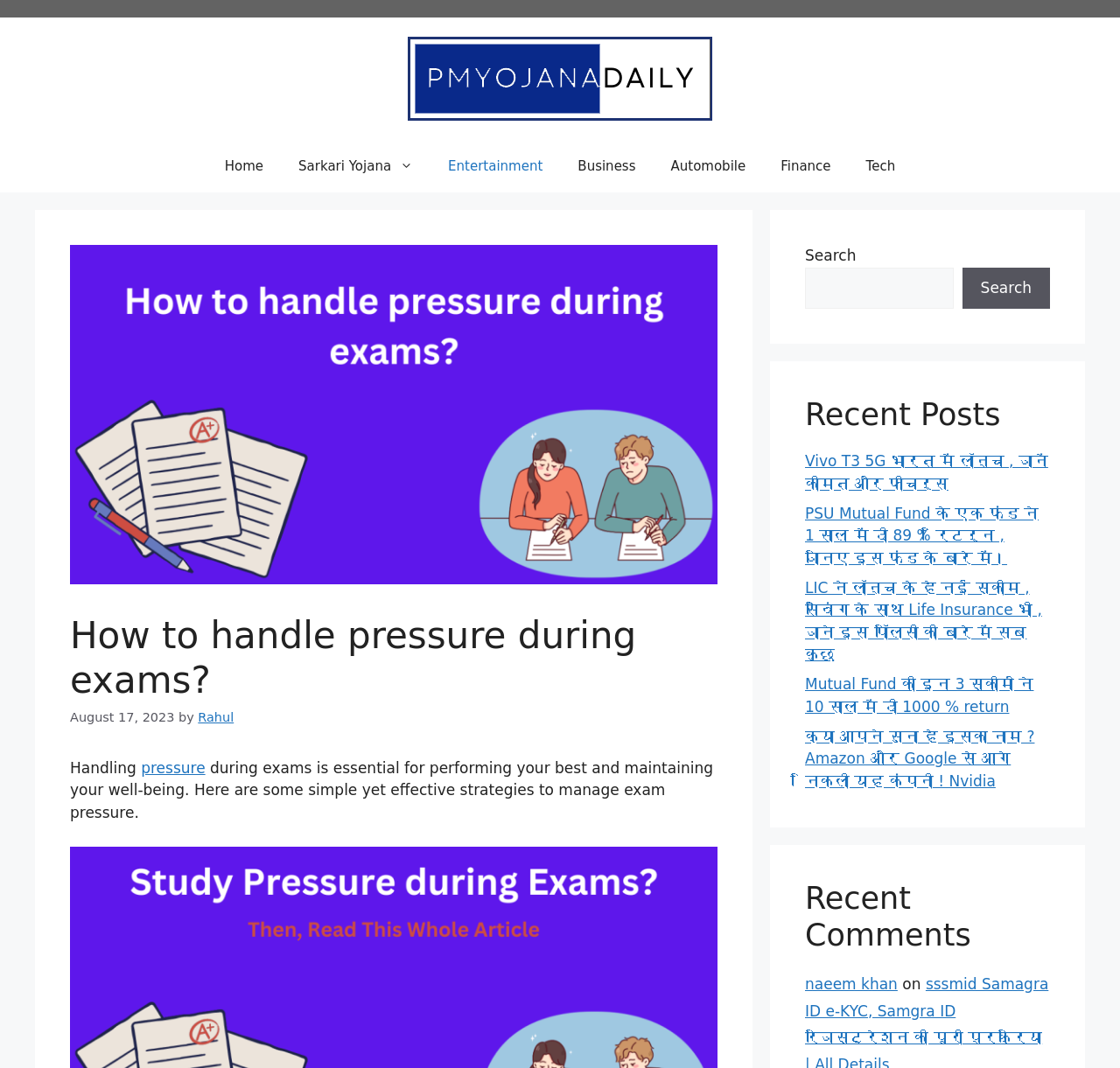Identify the bounding box coordinates of the region that should be clicked to execute the following instruction: "Check the 'Recent Posts'".

[0.719, 0.371, 0.938, 0.405]